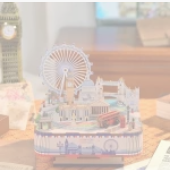What is the material of the tabletop?
Please answer using one word or phrase, based on the screenshot.

Wooden